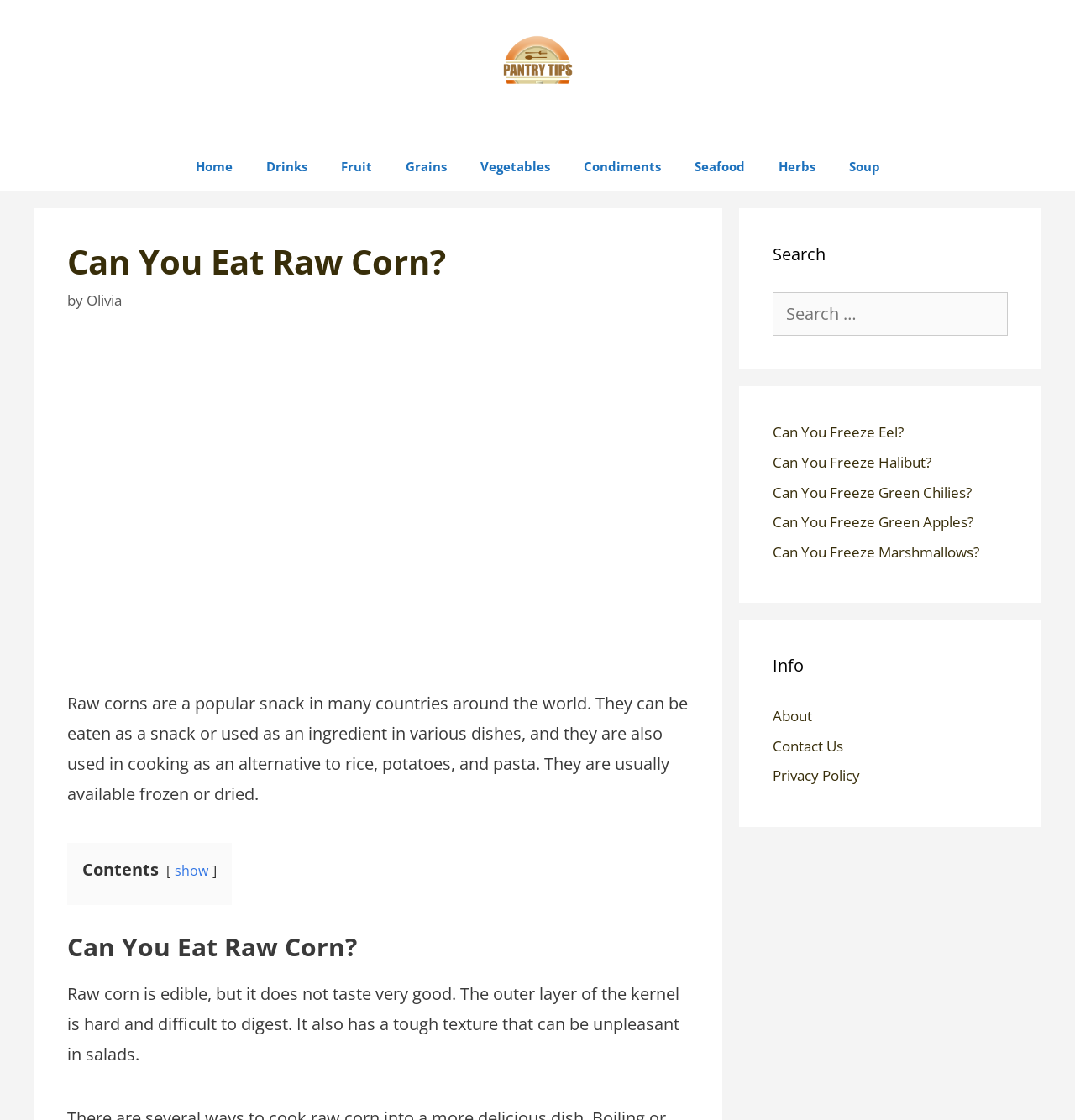What is the topic of the article?
Answer the question based on the image using a single word or a brief phrase.

Raw Corn